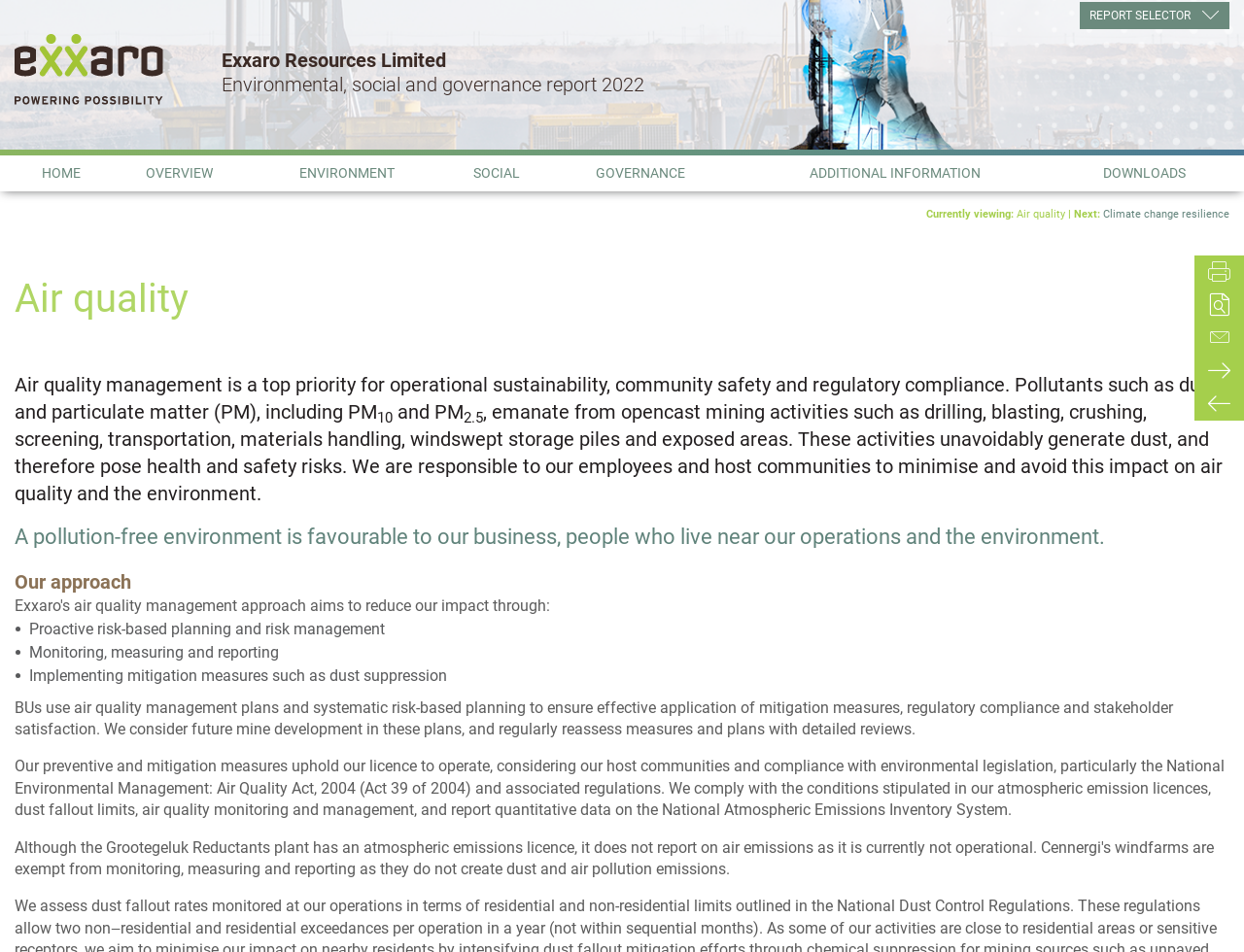Please identify the bounding box coordinates of the element I need to click to follow this instruction: "Click the 'Climate change resilience' link".

[0.887, 0.218, 0.988, 0.232]